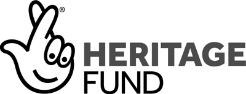Give a comprehensive caption for the image.

The image features the logo of the Heritage Fund, a prominent organization that supports heritage projects throughout the UK. The design includes a stylized hand with fingers crossed for good luck, symbolizing hope and community support. The text "HERITAGE FUND" is presented in bold lettering, emphasizing the organization's commitment to preserving and promoting heritage sites and activities. This logo represents the funding and assistance provided for various community initiatives aimed at heritage conservation and appreciation.